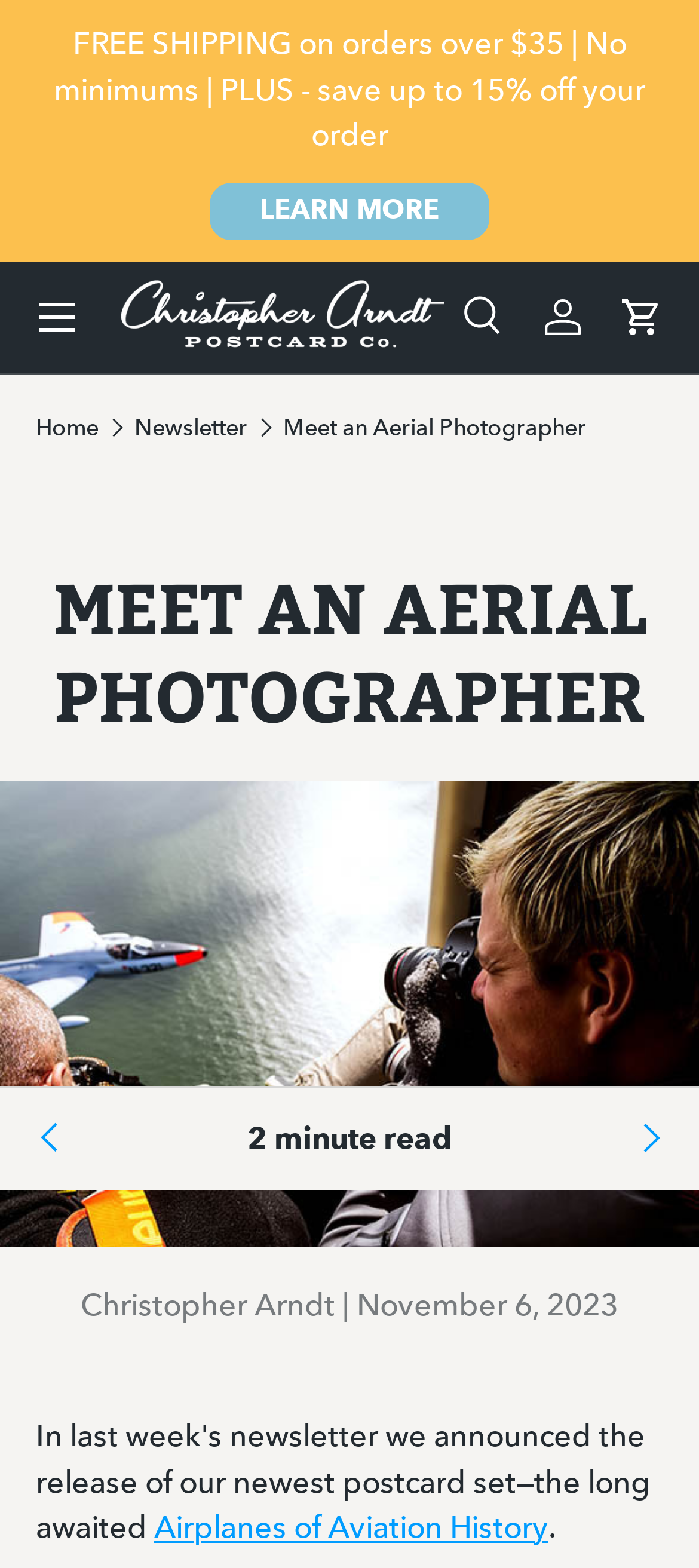Indicate the bounding box coordinates of the element that needs to be clicked to satisfy the following instruction: "Go to Christopher Arndt Postcard Co homepage". The coordinates should be four float numbers between 0 and 1, i.e., [left, top, right, bottom].

[0.164, 0.176, 0.636, 0.229]